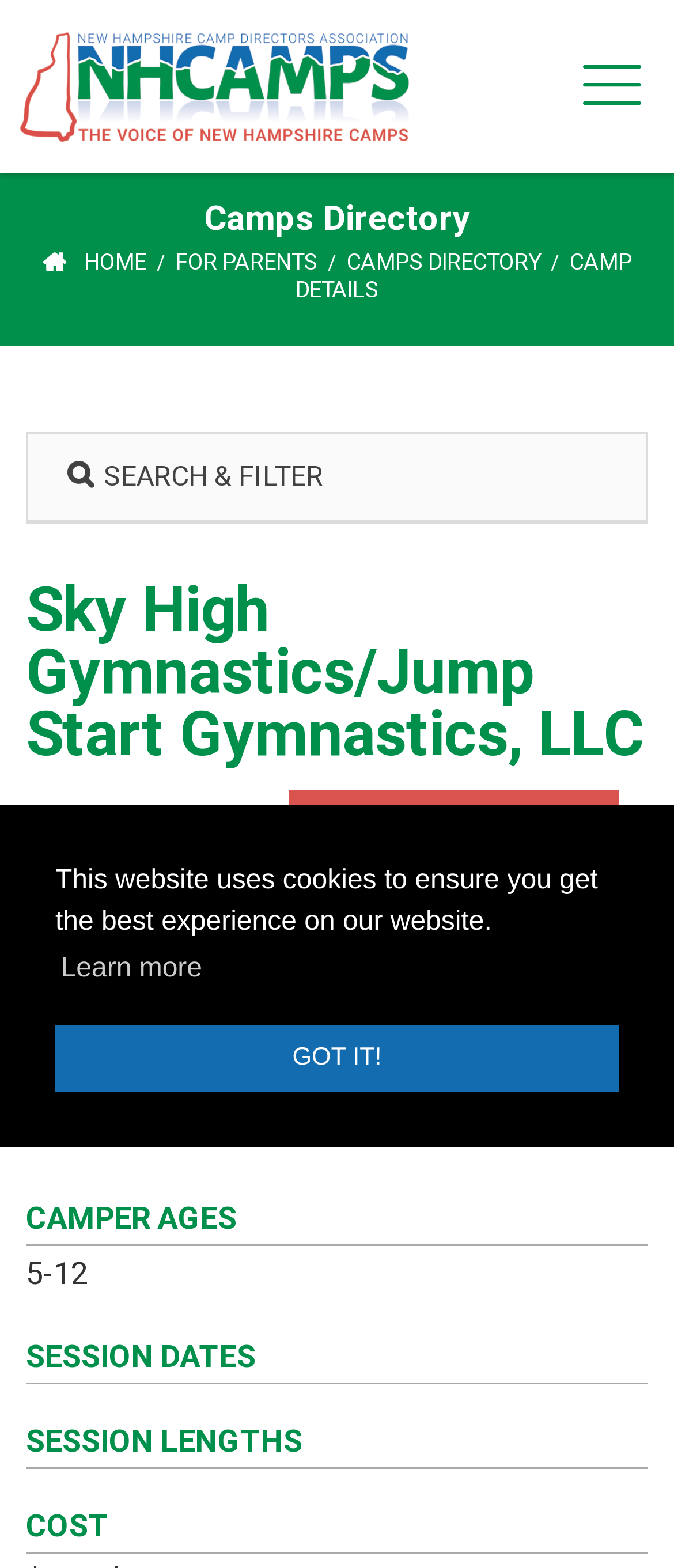Locate the bounding box coordinates of the region to be clicked to comply with the following instruction: "click learn more about cookies". The coordinates must be four float numbers between 0 and 1, in the form [left, top, right, bottom].

[0.082, 0.602, 0.308, 0.635]